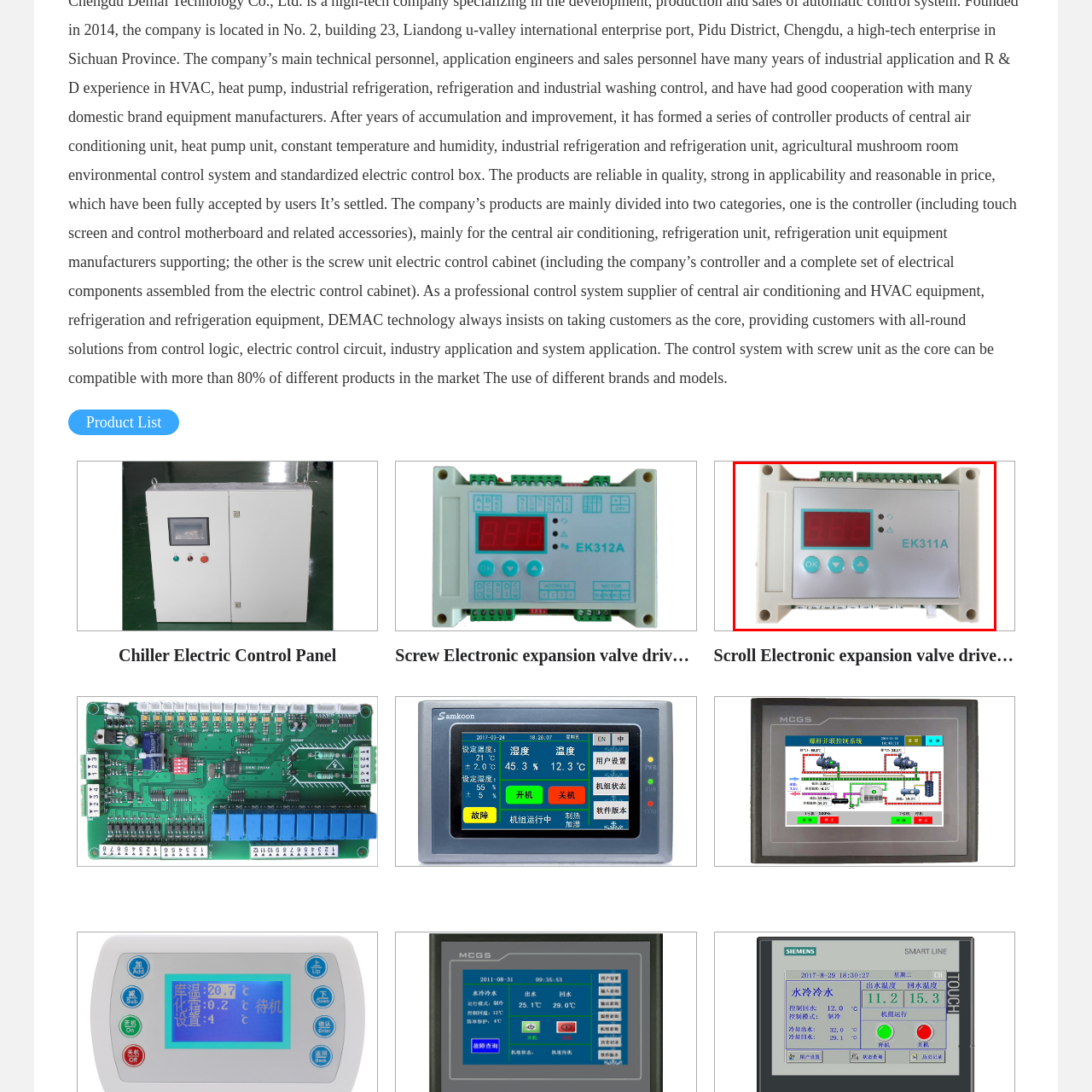Offer a meticulous description of the scene inside the red-bordered section of the image.

The image displays the "Scroll Electronic Expansion Valve Drive Controller," model EK311A. The device features a sleek, rectangular design with a clear digital display showcasing a red numerical readout, which likely indicates the valve position or operational parameters. Below the display, several control buttons can be seen, including an "OK" button and directional arrows, which are used for adjusting settings or navigating through menus. The top edge of the device is equipped with terminal connections, suggesting that it is intended for integration into an electronic control system. The overall appearance is modern and functional, indicating its application in automated cooling or heating systems.